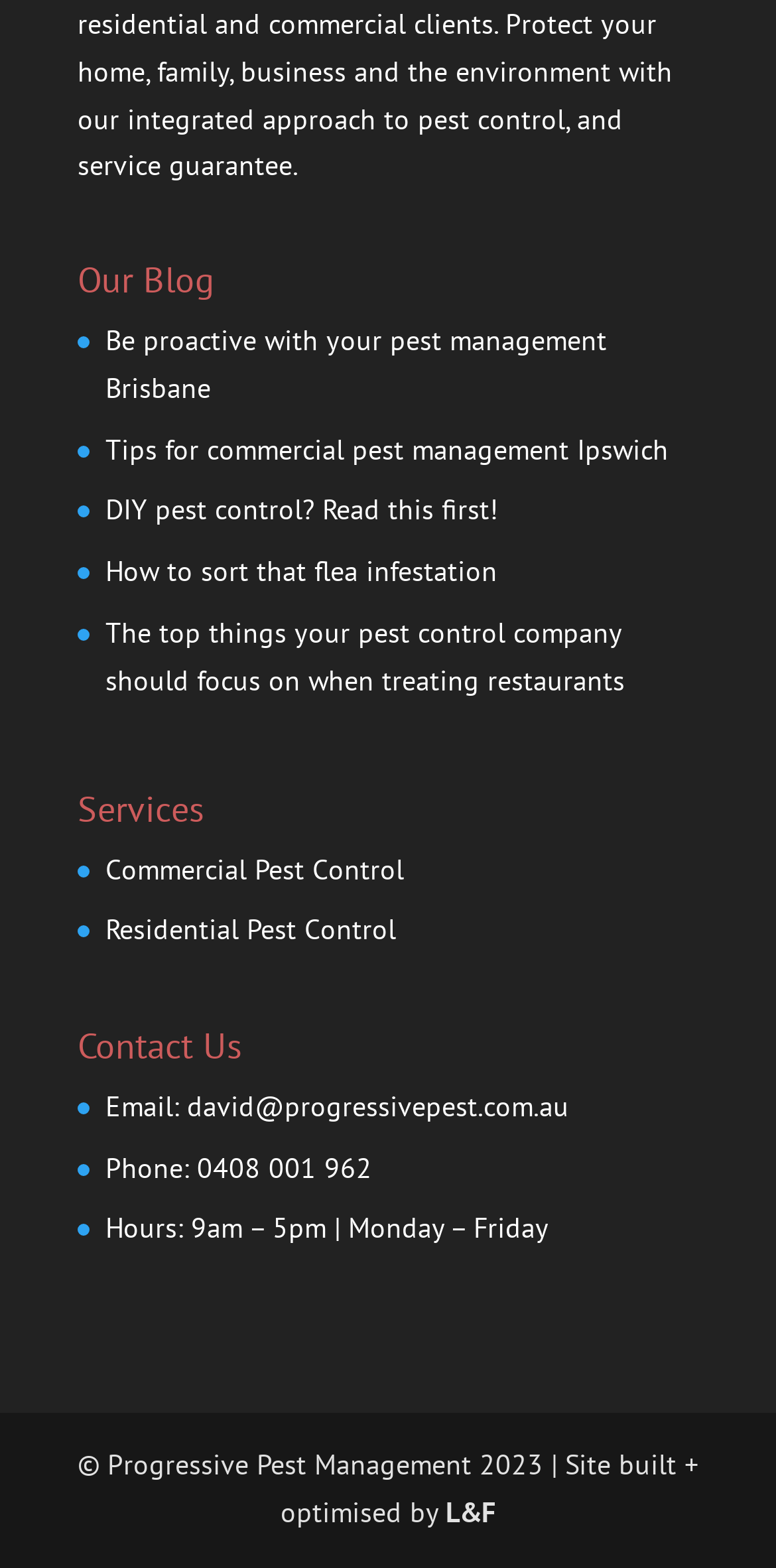Determine the bounding box coordinates of the area to click in order to meet this instruction: "Learn about commercial pest control services".

[0.136, 0.543, 0.521, 0.565]